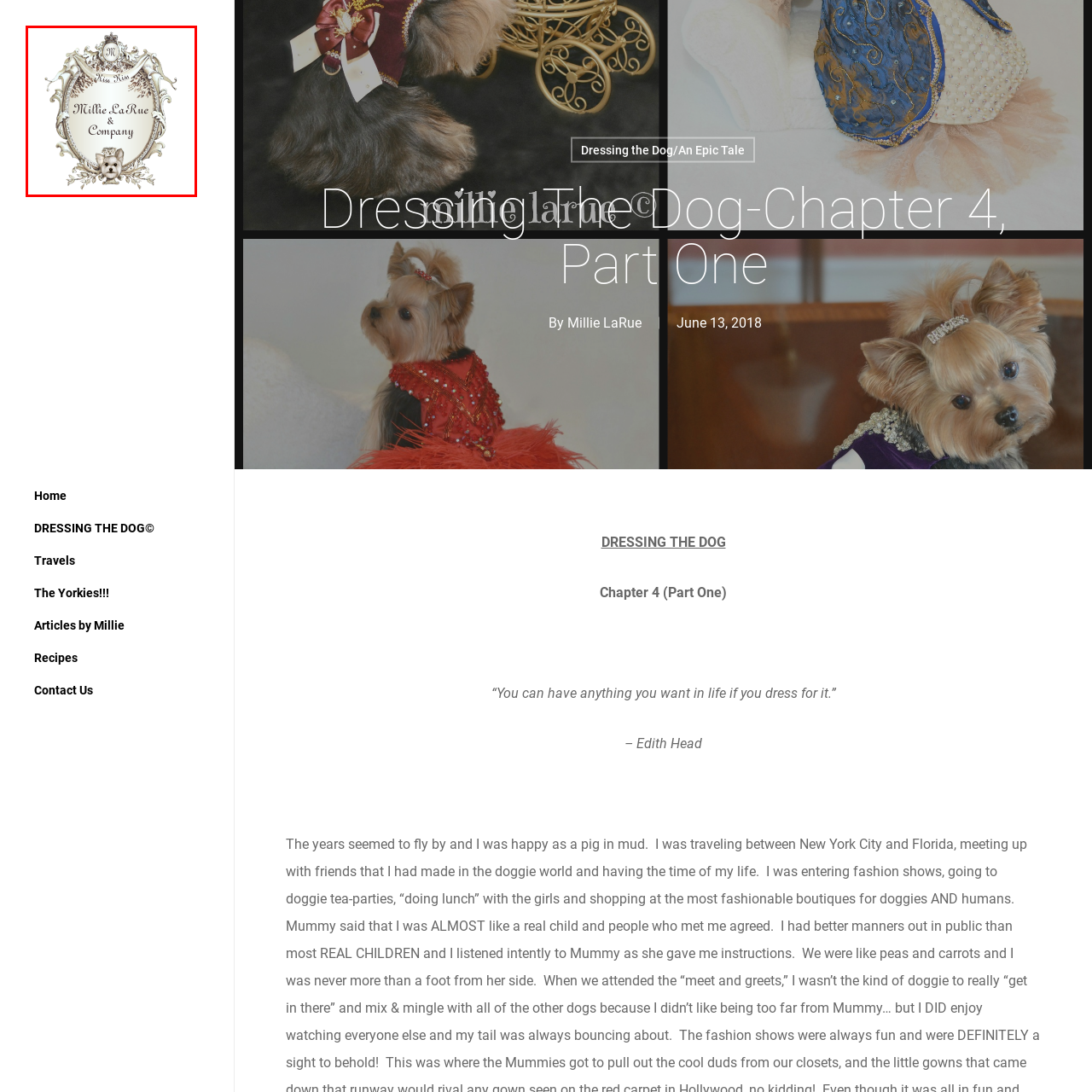Generate a detailed caption for the picture within the red-bordered area.

The image features an elegant logo for "Millie LaRue & Company," characterized by a vintage aesthetic. The design is framed within an ornate, decorative border adorned with floral motifs and a central crest featuring the initials "M." At the base of the emblem, there is an artistic depiction of a dog, likely reflecting the brand's focus on pets, particularly dogs. The stylish typography used in the logo emphasizes a sense of sophistication and charm, making it visually appealing to pet lovers and enthusiasts. This emblematic representation sets the tone for the content associated with the brand, inviting viewers into the world of Millie LaRue.